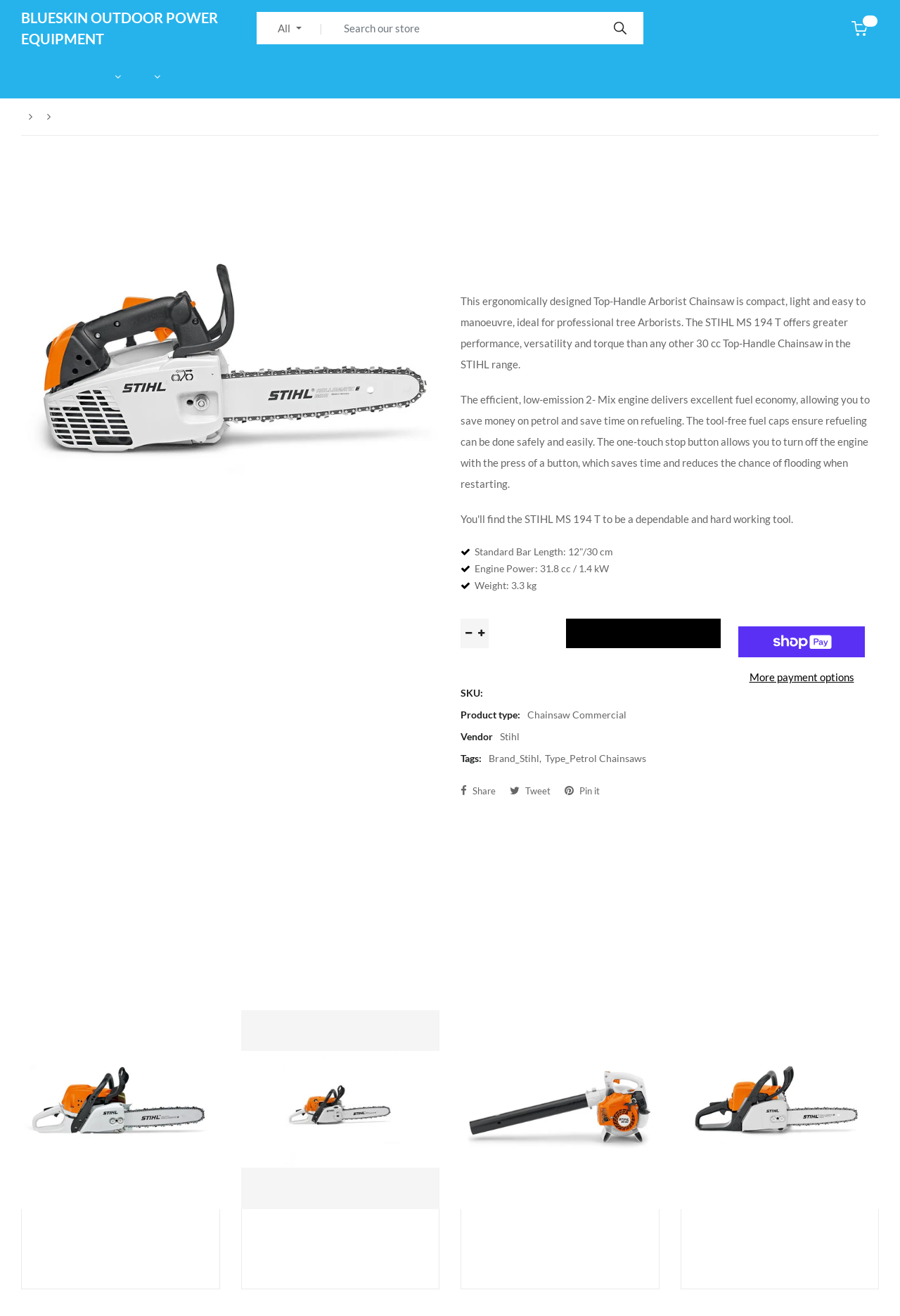Using the information in the image, give a comprehensive answer to the question: 
What is the brand of the chainsaw?

I found the answer by looking at the heading 'Stihl' on the webpage, which is located below the image of the chainsaw. This heading is likely to indicate the brand of the product.